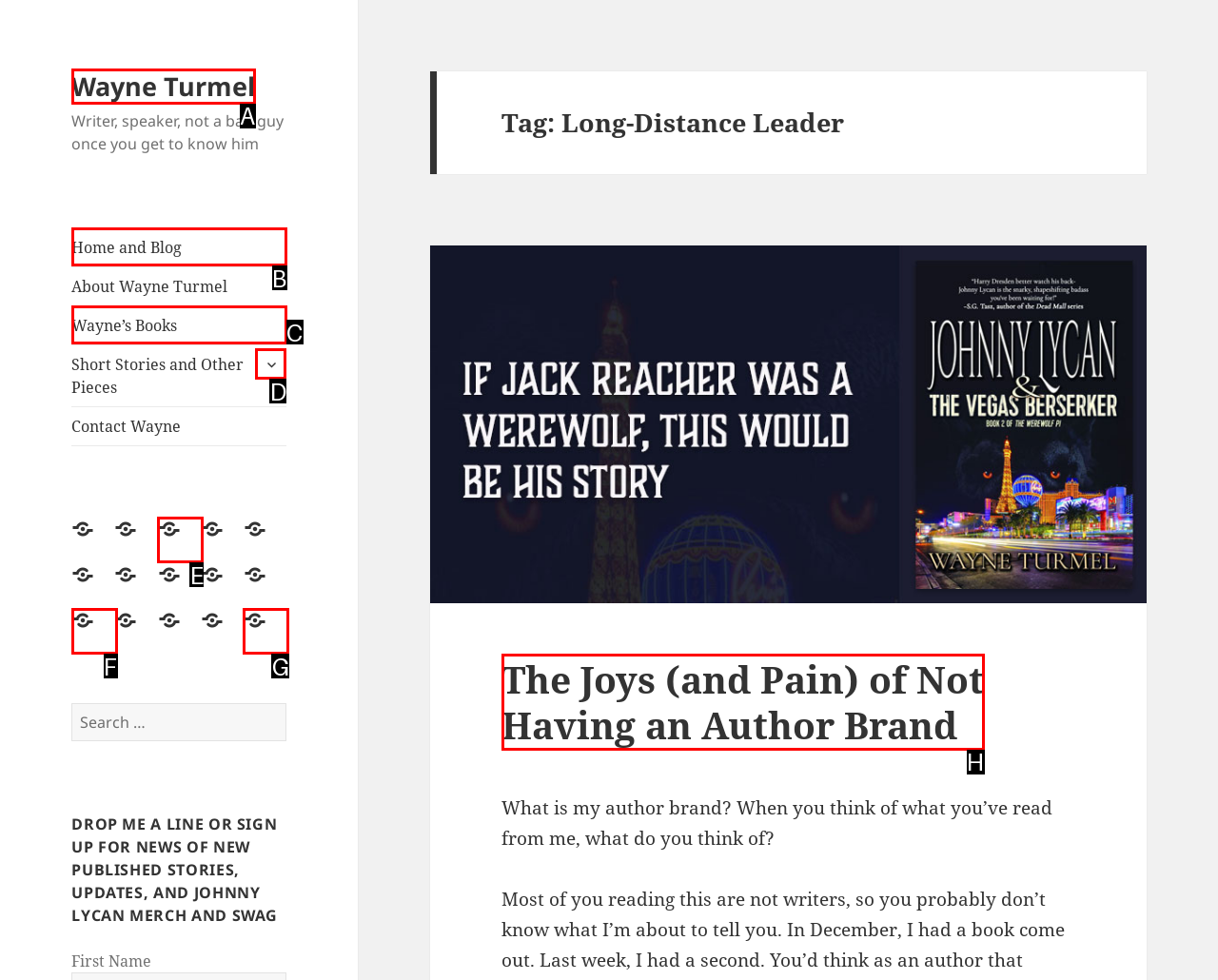Determine the letter of the UI element I should click on to complete the task: Click on the 'expand child menu' button from the provided choices in the screenshot.

D